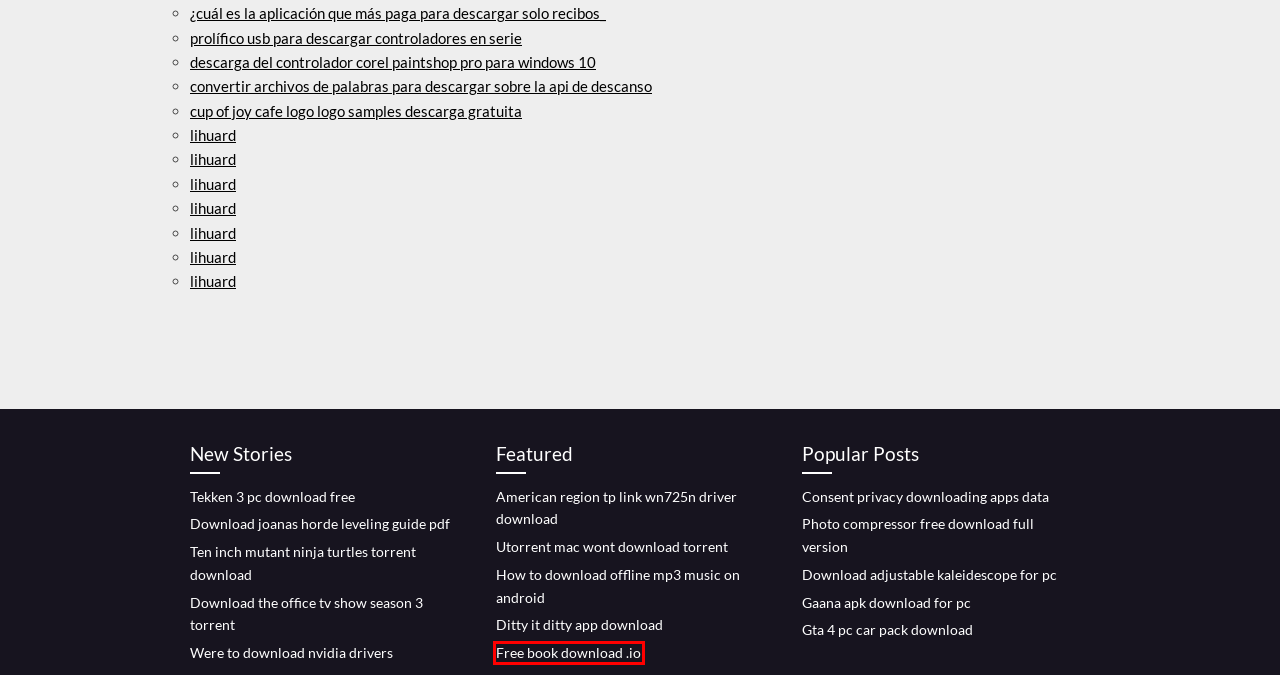Examine the screenshot of the webpage, which includes a red bounding box around an element. Choose the best matching webpage description for the page that will be displayed after clicking the element inside the red bounding box. Here are the candidates:
A. Gaana apk download for pc (2020)
B. Download joanas horde leveling guide pdf (2020)
C. How to download offline mp3 music on android (2020)
D. Free book download .io (2020)
E. Ditty it ditty app download [2020]
F. Photo compressor free download full version [2020]
G. Download adjustable kaleidescope for pc [2020]
H. Cup of joy cafe logo logo samples descarga gratuita [2020]

D